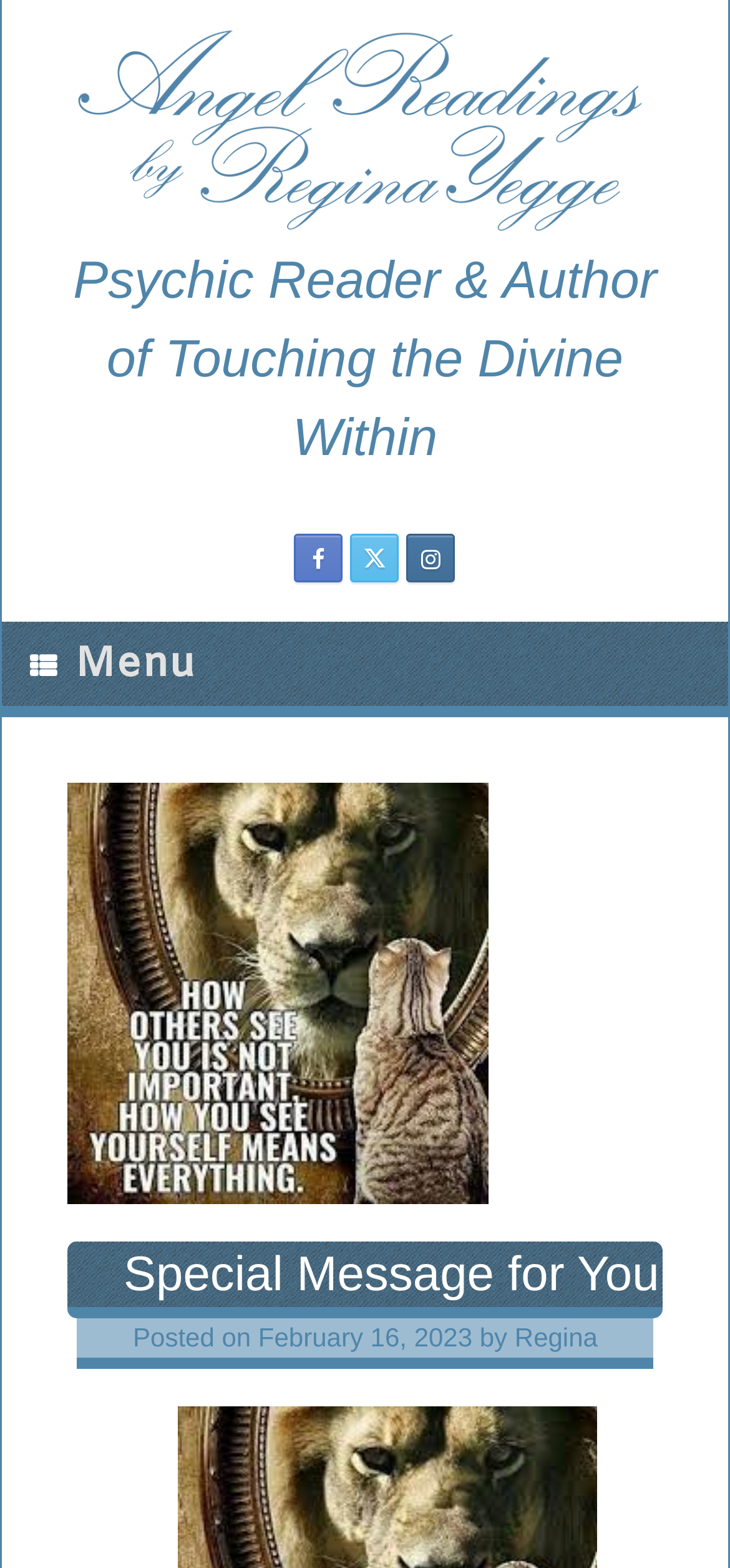What is the name of the author?
Using the visual information, respond with a single word or phrase.

Regina